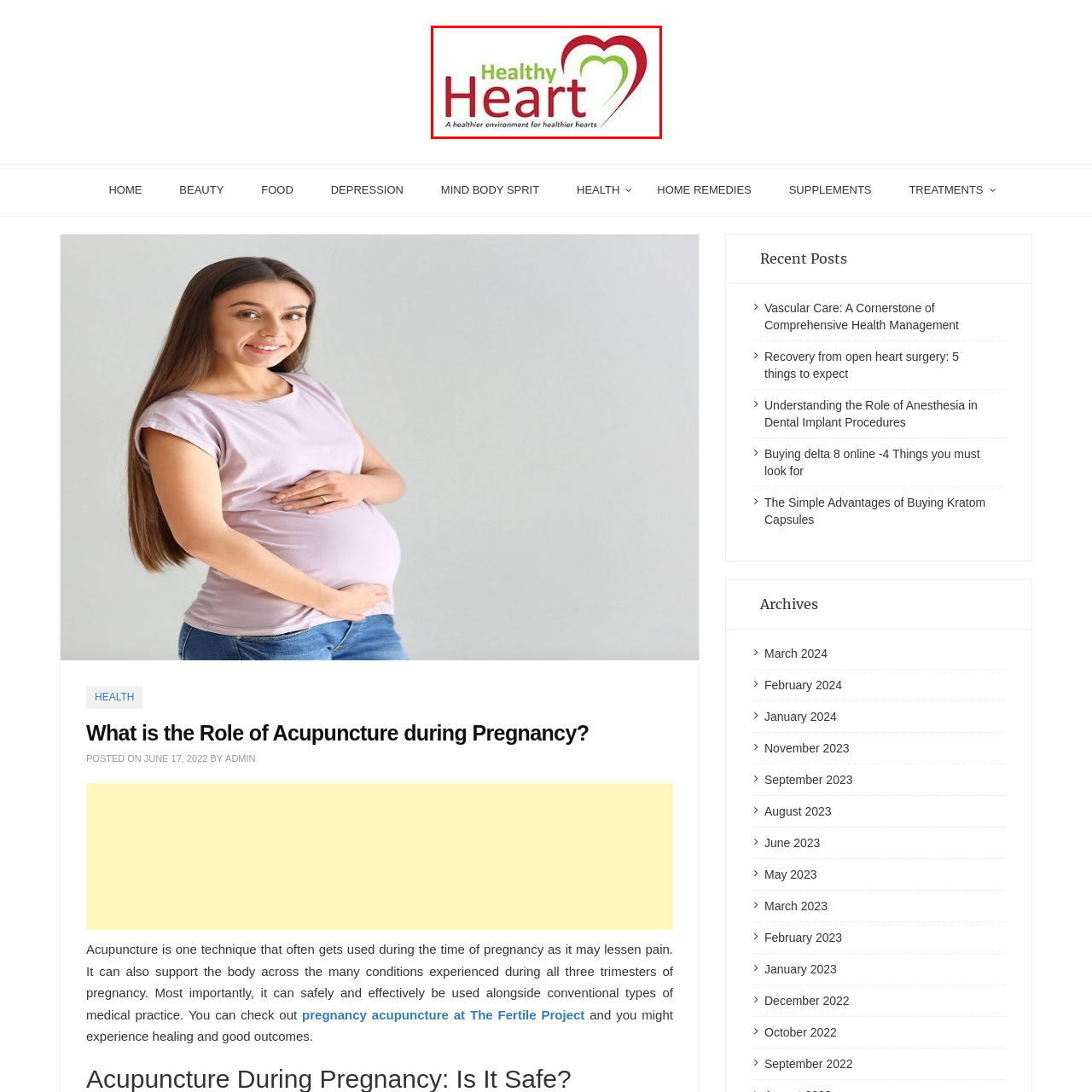Look at the image within the red outlined box, What is the main focus of 'Healthy Heart'? Provide a one-word or brief phrase answer.

heart health